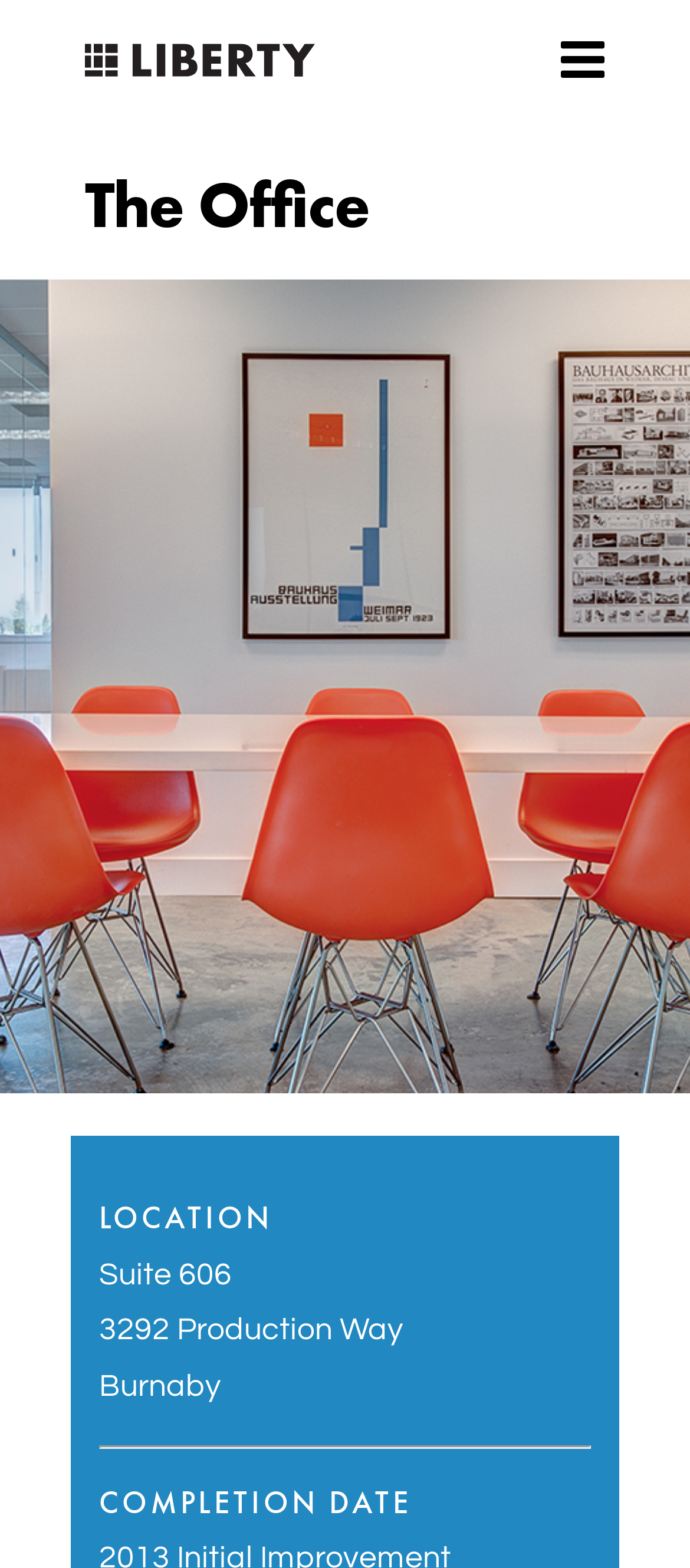What is the office location?
Using the screenshot, give a one-word or short phrase answer.

Suite 606